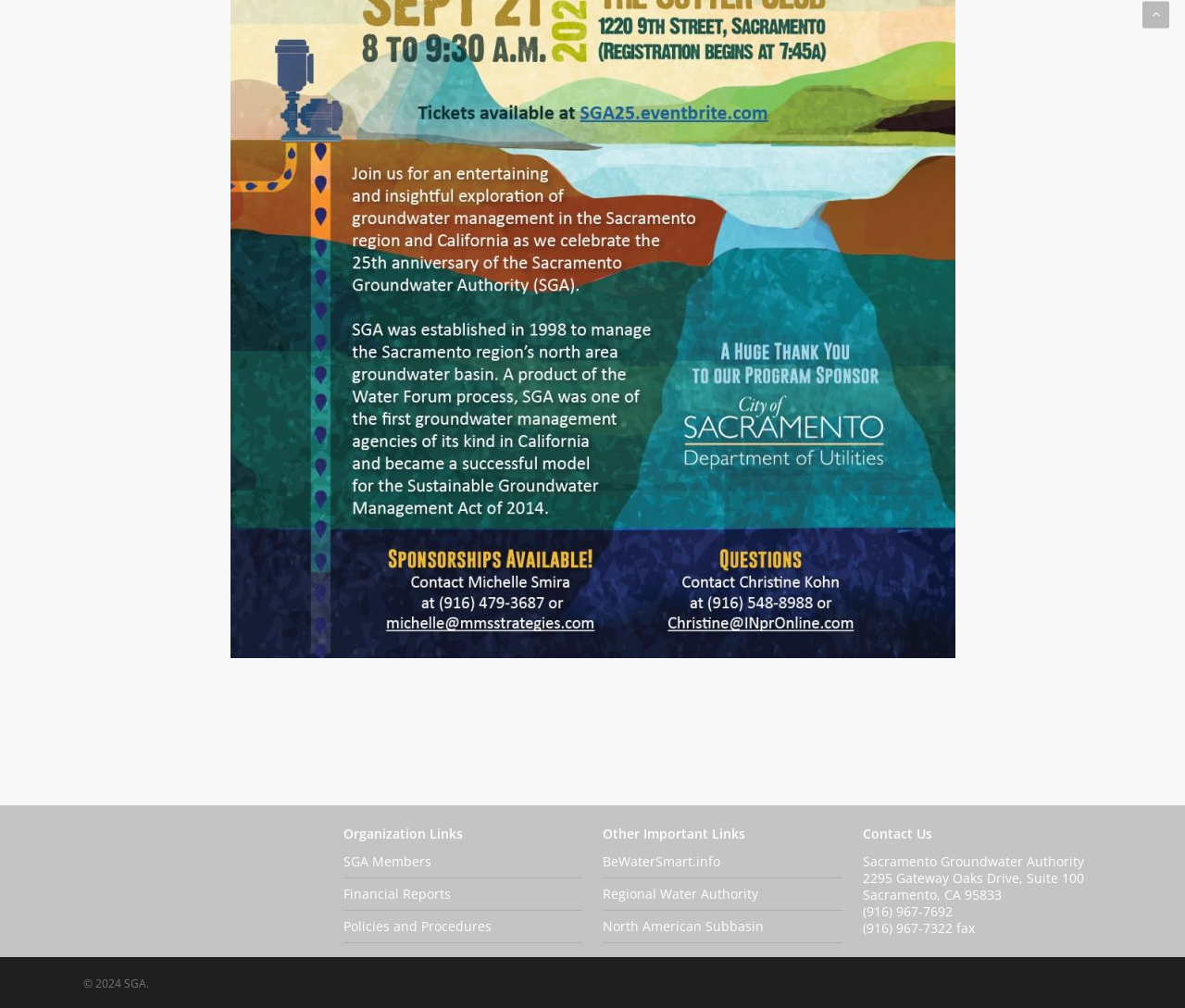Please find the bounding box coordinates in the format (top-left x, top-left y, bottom-right x, bottom-right y) for the given element description. Ensure the coordinates are floating point numbers between 0 and 1. Description: BeWaterSmart.info

[0.509, 0.846, 0.608, 0.863]